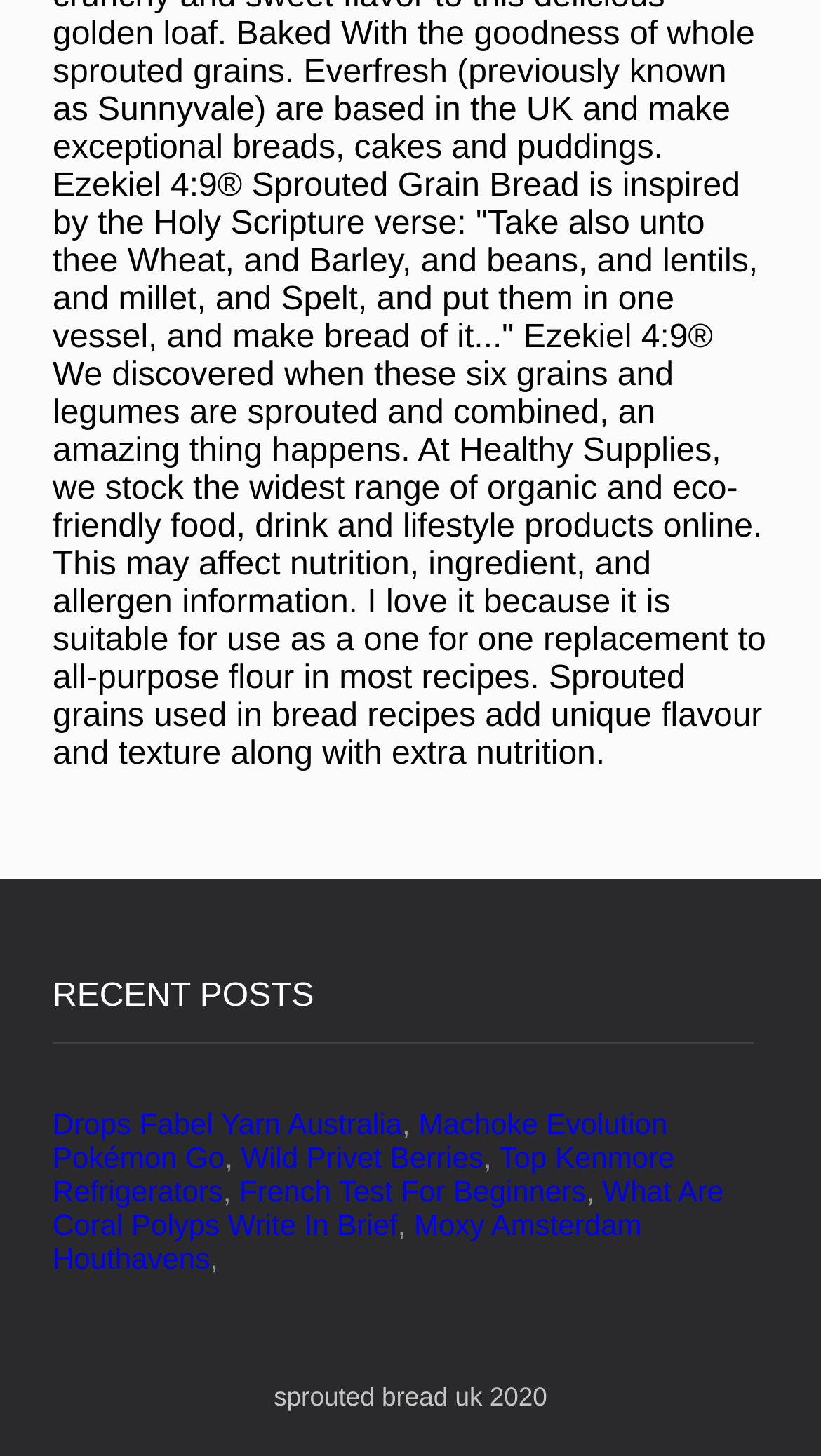Please find the bounding box coordinates of the section that needs to be clicked to achieve this instruction: "Read about 'sprouted bread uk 2020'".

[0.333, 0.949, 0.667, 0.969]